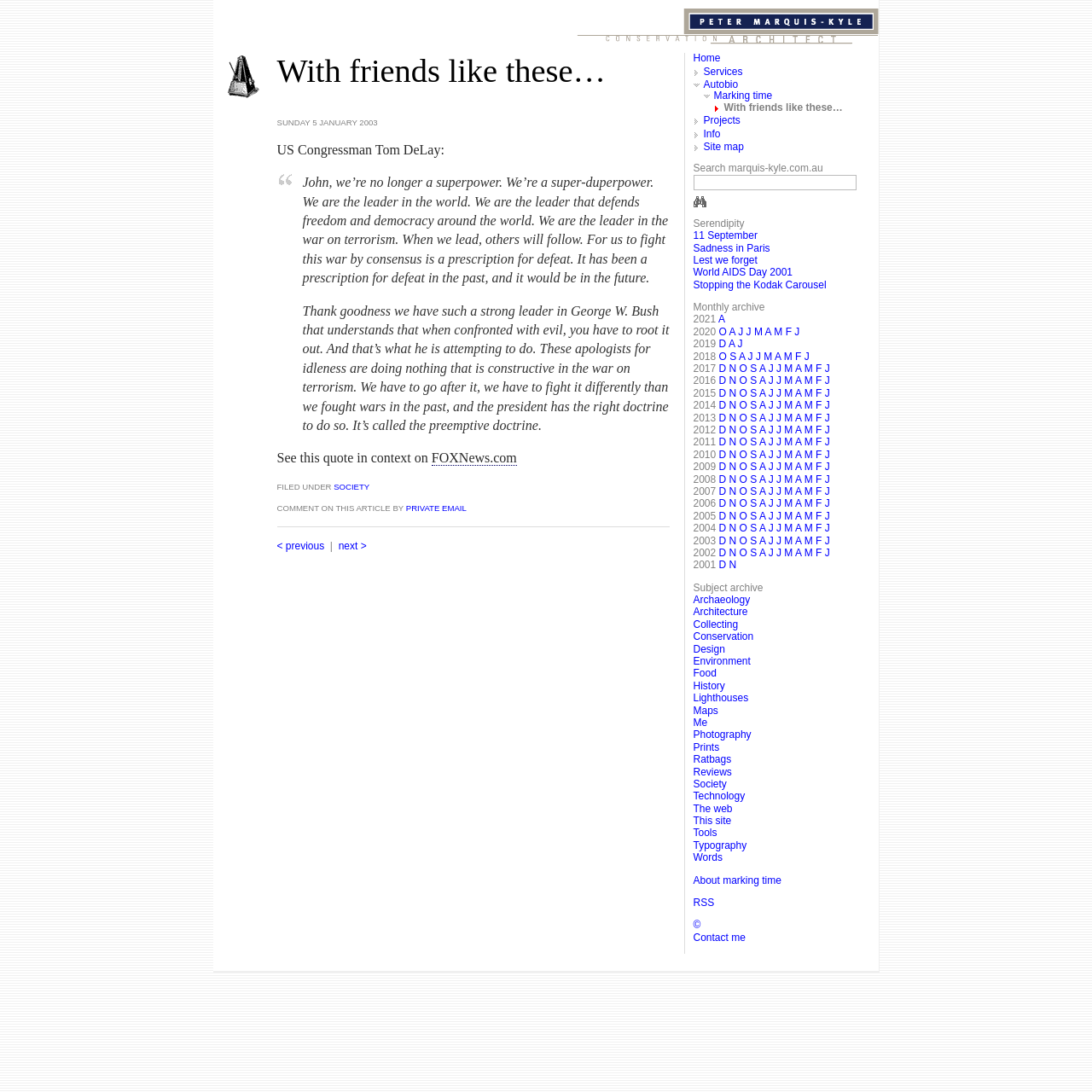Identify the bounding box coordinates of the region I need to click to complete this instruction: "Search for keywords".

[0.635, 0.16, 0.784, 0.174]